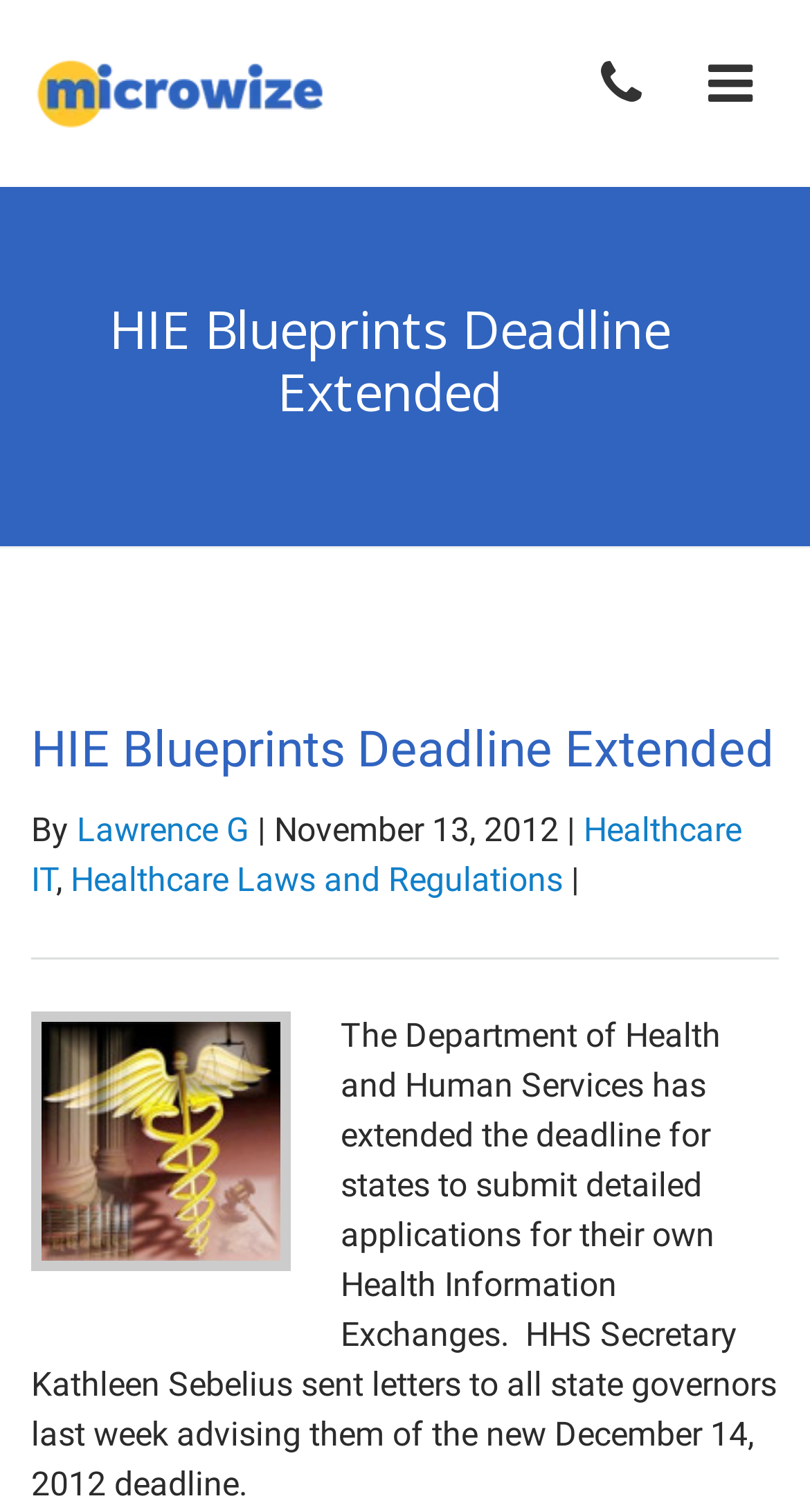Who is the author of the article?
Carefully analyze the image and provide a detailed answer to the question.

The author of the article can be found by looking at the text following the 'By' keyword, which is 'Lawrence G'.